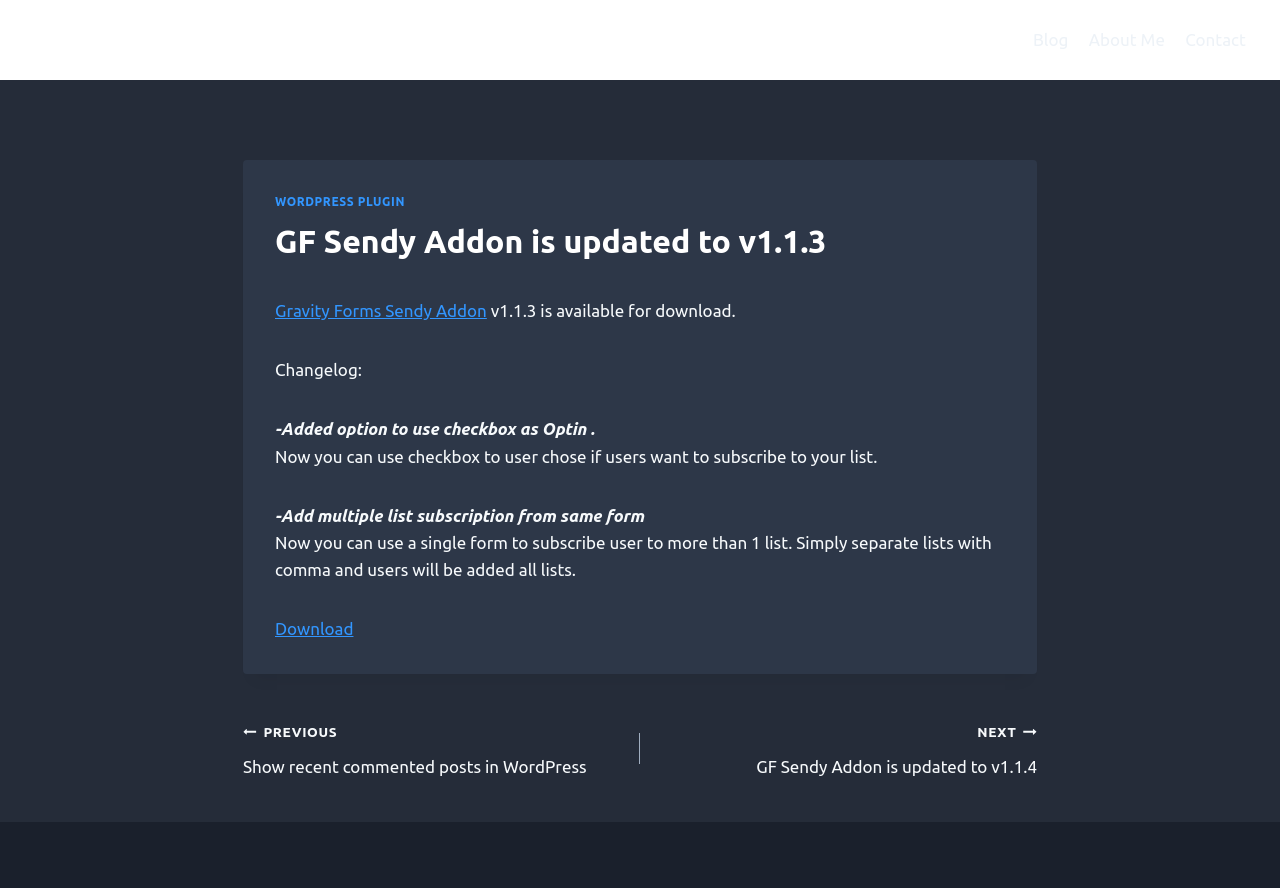What is the current version of Gravity Forms Sendy Addon?
Refer to the image and give a detailed response to the question.

The current version of Gravity Forms Sendy Addon is mentioned in the webpage as 'v1.1.3 is available for download.'